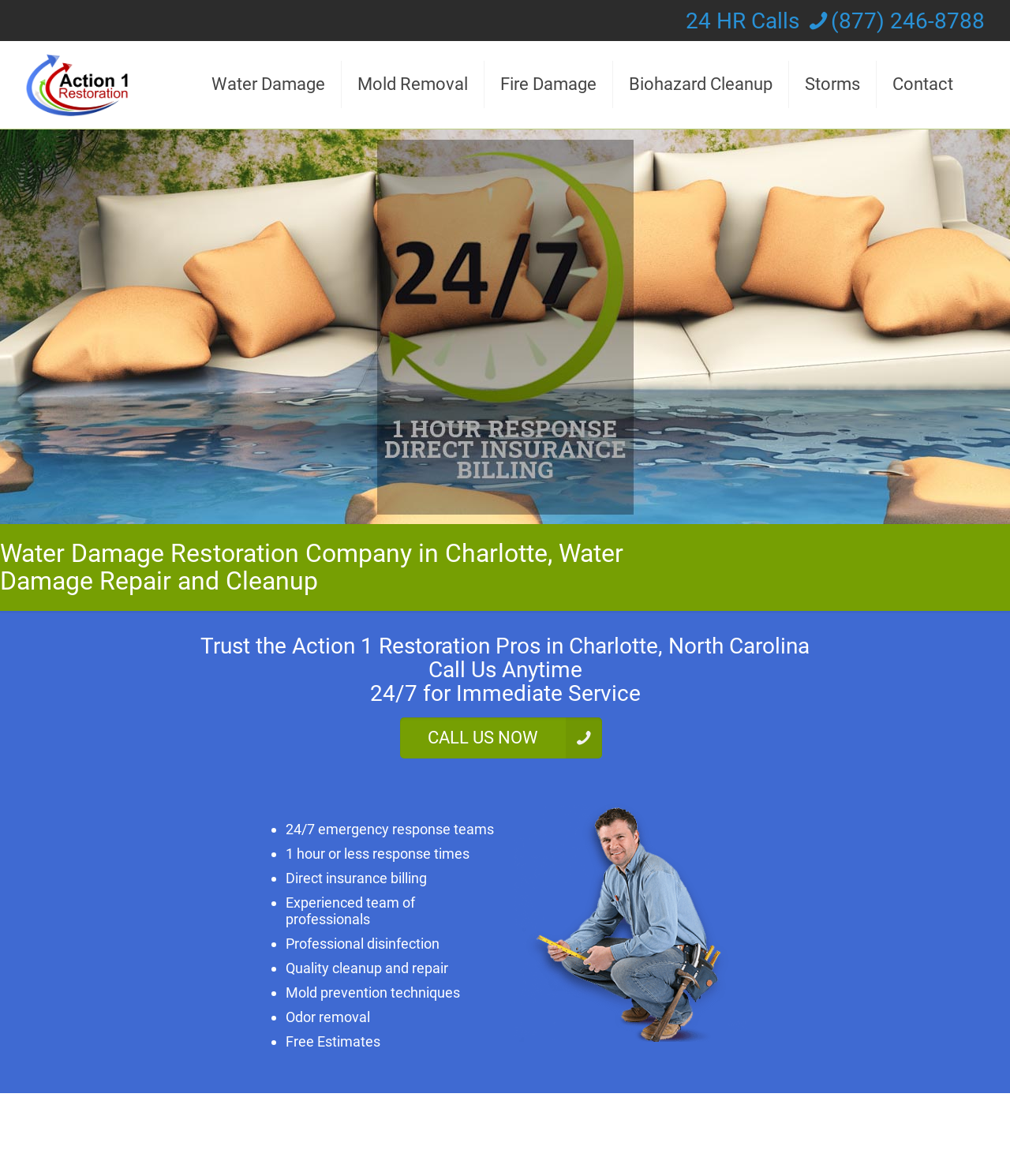Identify the bounding box coordinates of the clickable region required to complete the instruction: "Contact Action 1 Restoration". The coordinates should be given as four float numbers within the range of 0 and 1, i.e., [left, top, right, bottom].

[0.868, 0.035, 0.959, 0.109]